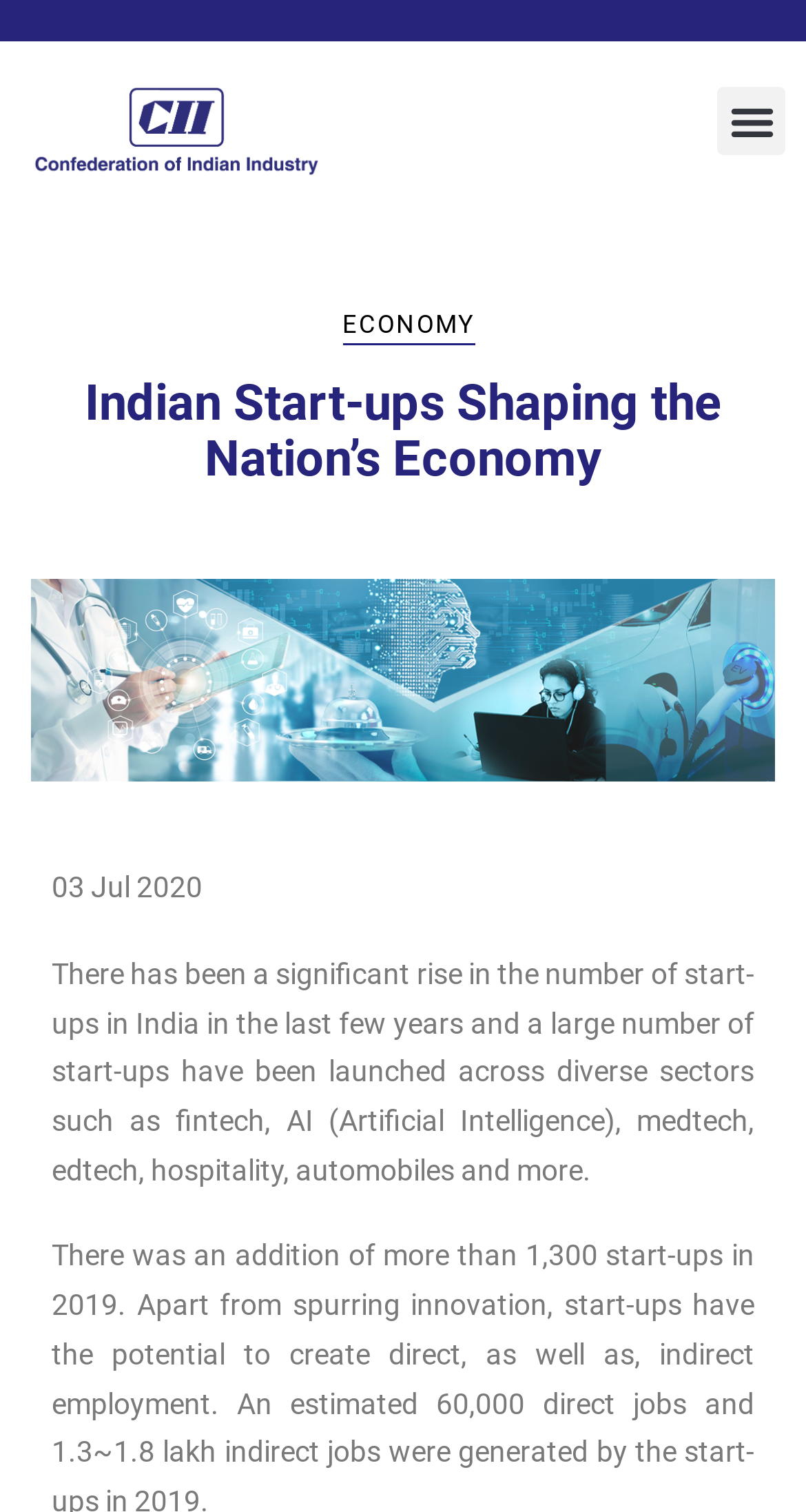What is the date mentioned in the article?
Relying on the image, give a concise answer in one word or a brief phrase.

03 Jul 2020